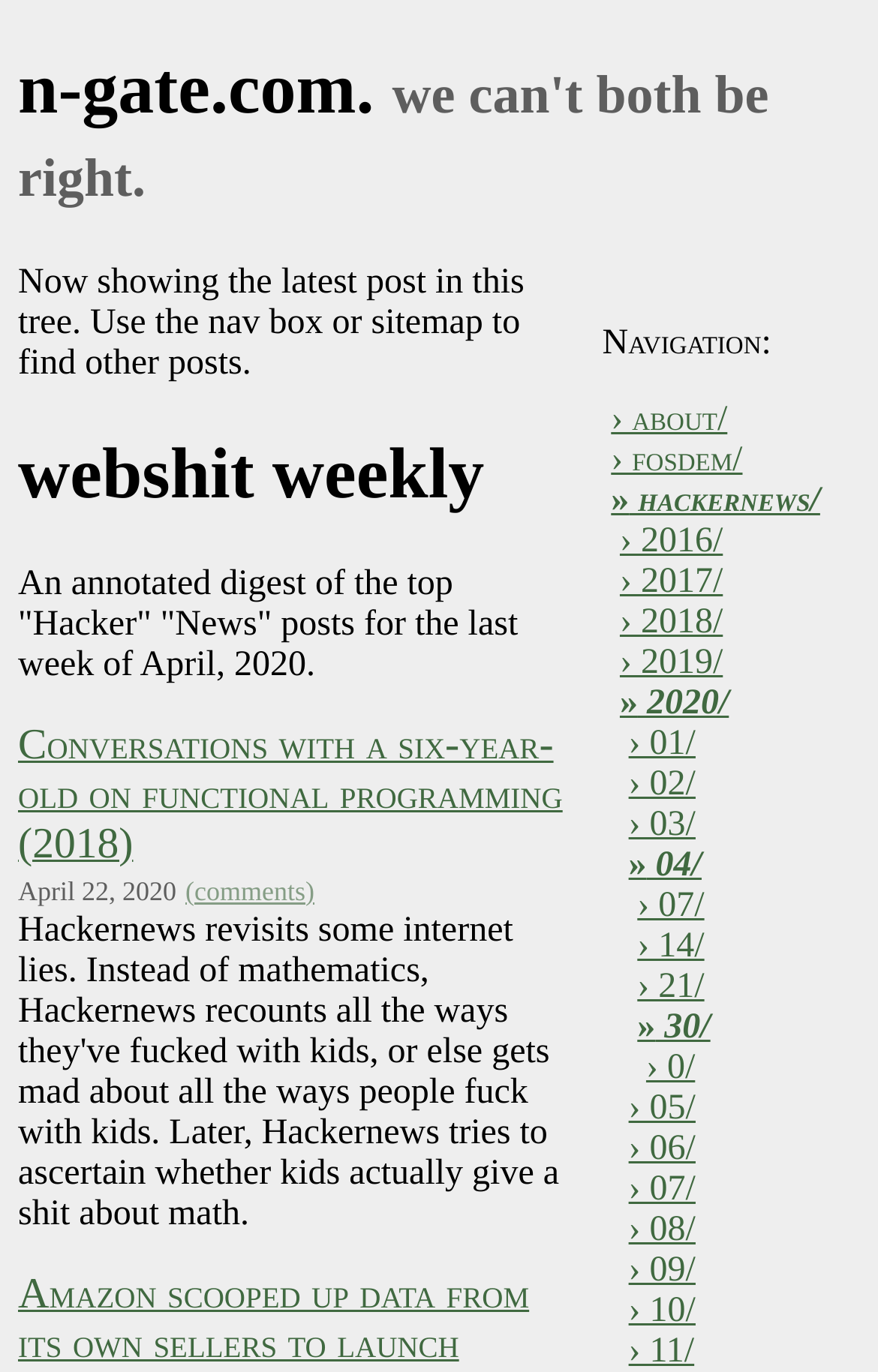Given the content of the image, can you provide a detailed answer to the question?
What is the category of the post?

The category of the post can be found in the heading element below the navigation links, which reads 'webshit weekly'. This suggests that the post is part of a weekly series or category on the website.